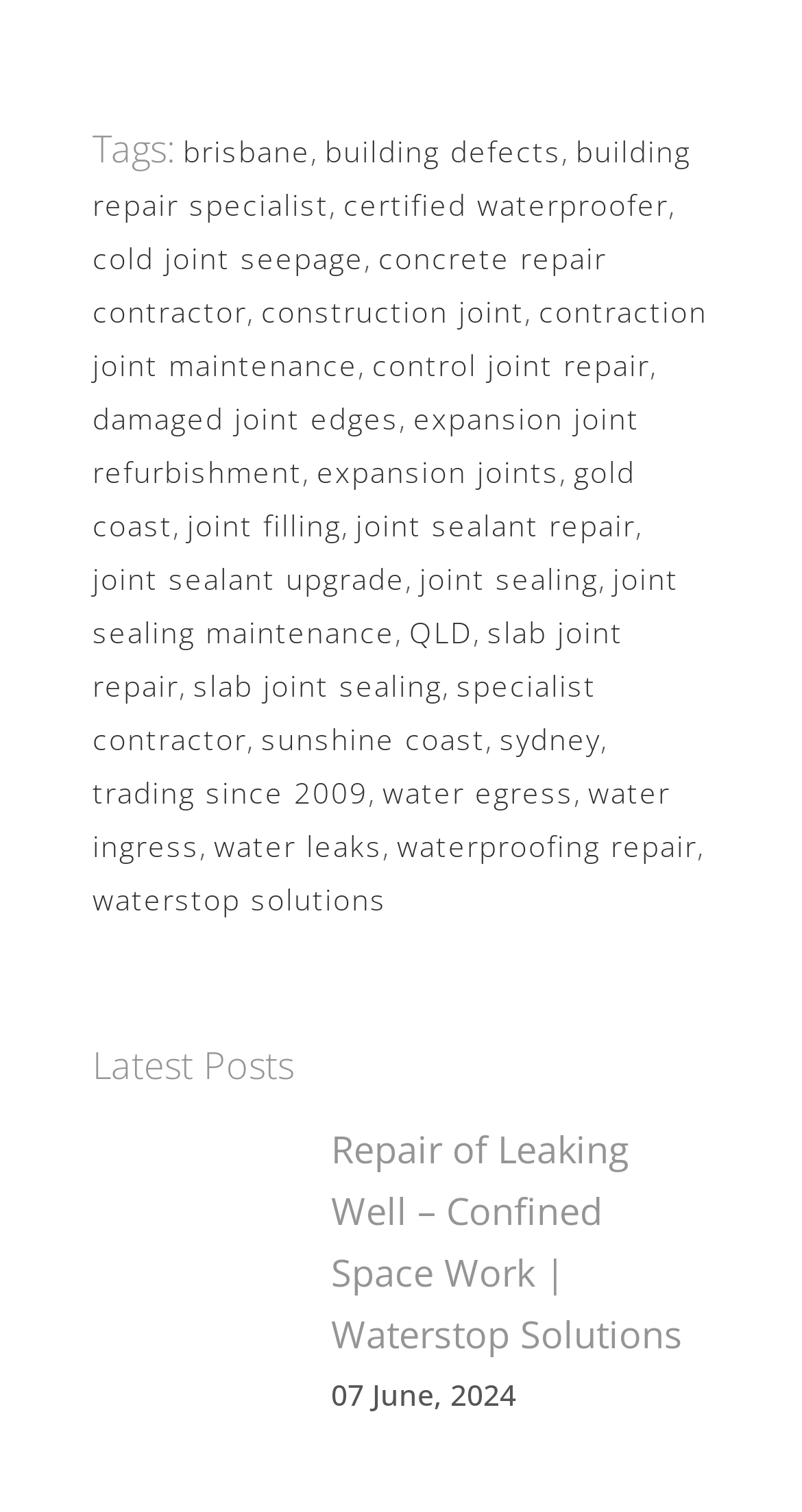Given the element description "Anti-Cancer", identify the bounding box of the corresponding UI element.

None